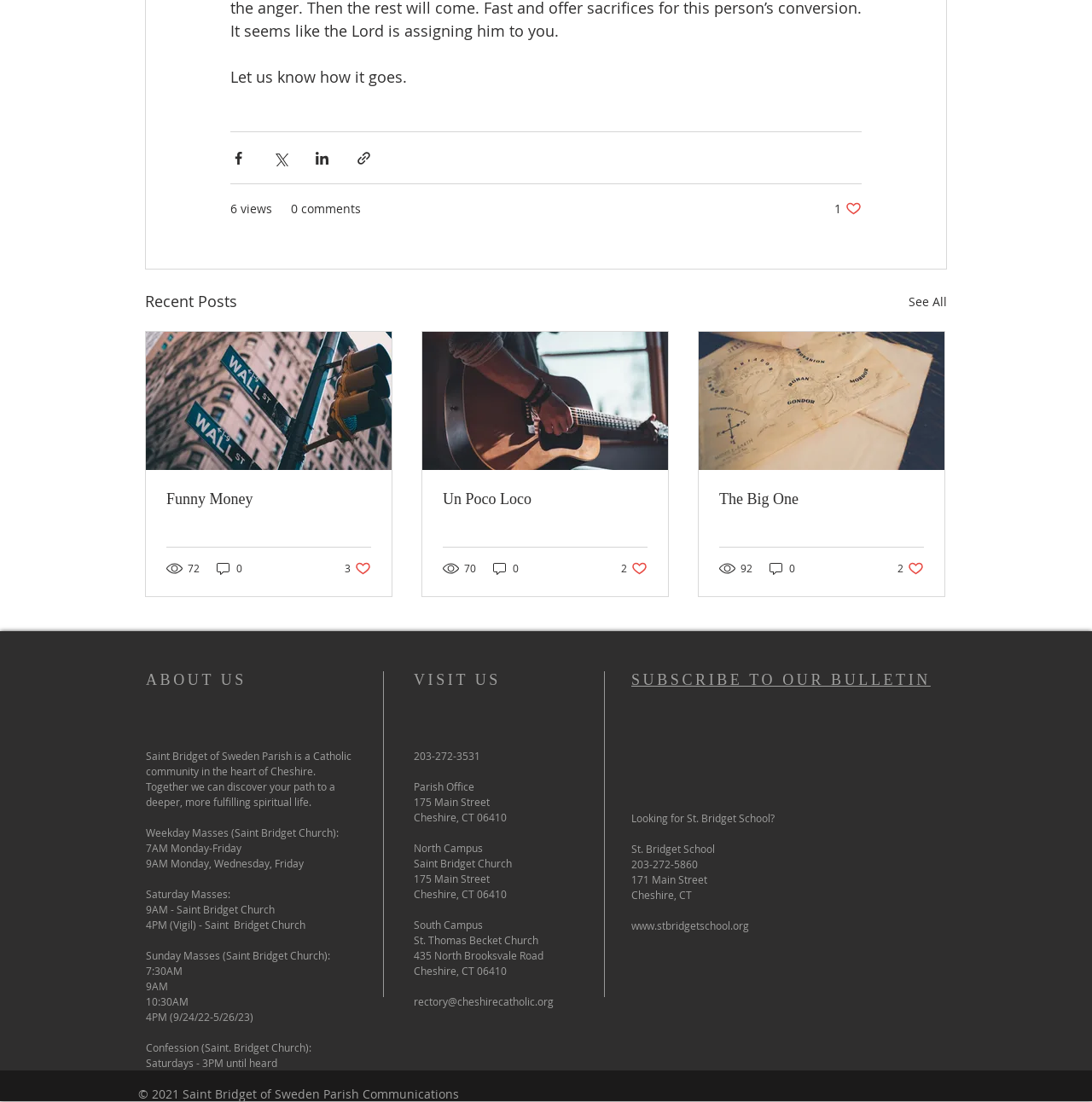How many likes does the first post have?
Using the information presented in the image, please offer a detailed response to the question.

I found the first post in the Recent Posts section, and it has 1 like according to the button '1 like. Post not marked as liked' below the post.